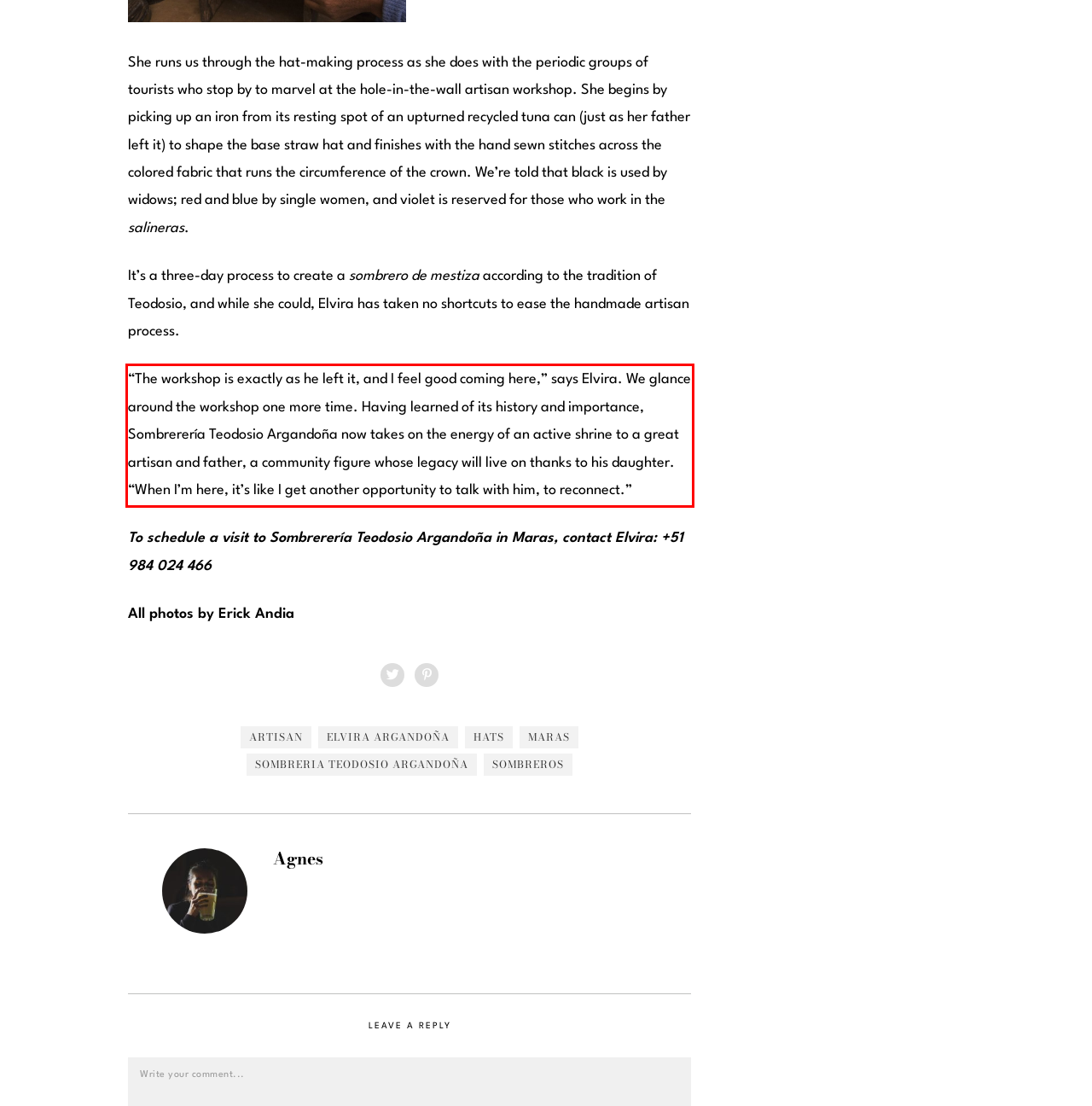There is a UI element on the webpage screenshot marked by a red bounding box. Extract and generate the text content from within this red box.

“The workshop is exactly as he left it, and I feel good coming here,” says Elvira. We glance around the workshop one more time. Having learned of its history and importance, Sombrerería Teodosio Argandoña now takes on the energy of an active shrine to a great artisan and father, a community figure whose legacy will live on thanks to his daughter. “When I’m here, it’s like I get another opportunity to talk with him, to reconnect.”